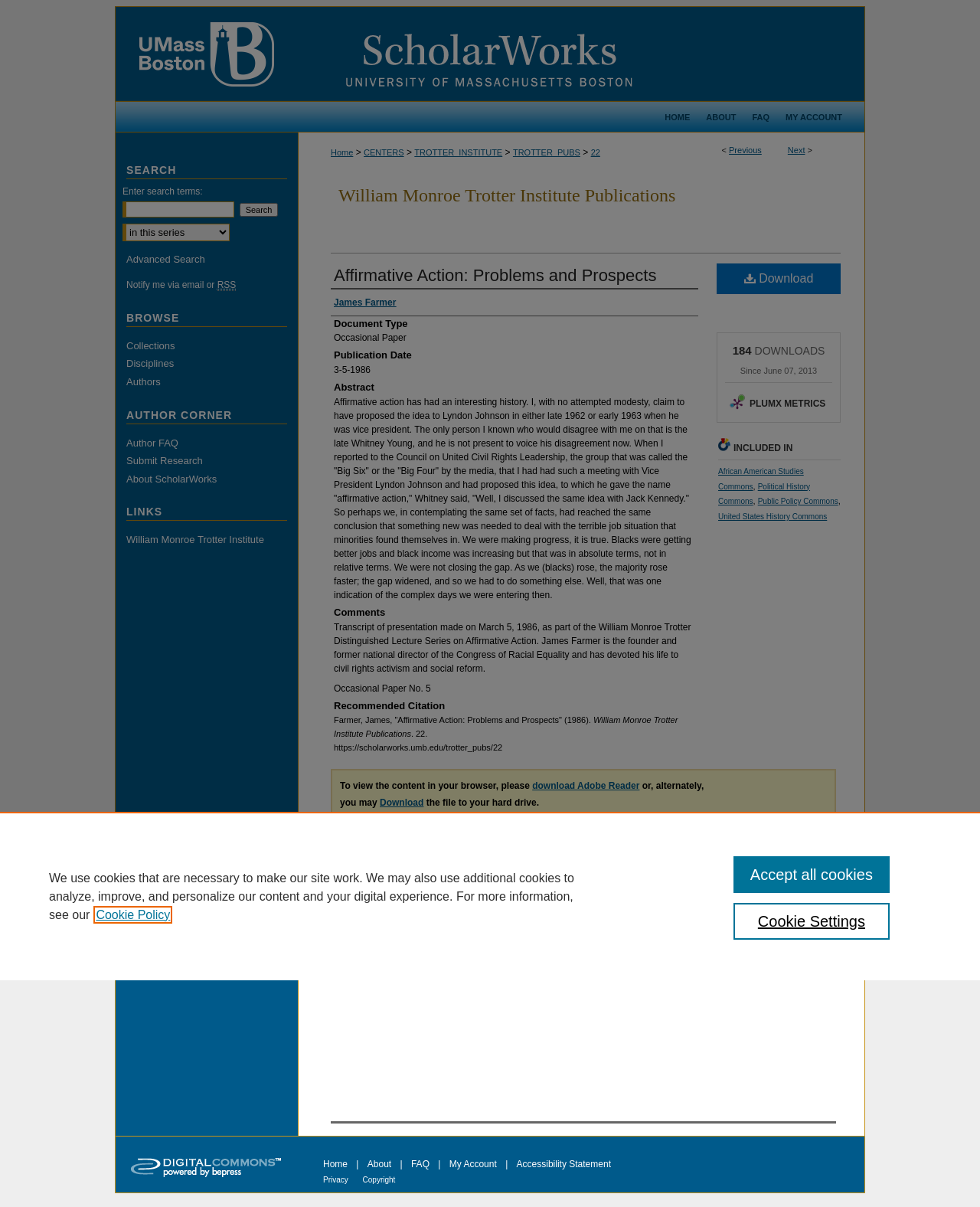Identify the bounding box coordinates of the clickable region necessary to fulfill the following instruction: "Search for something". The bounding box coordinates should be four float numbers between 0 and 1, i.e., [left, top, right, bottom].

[0.125, 0.167, 0.239, 0.18]